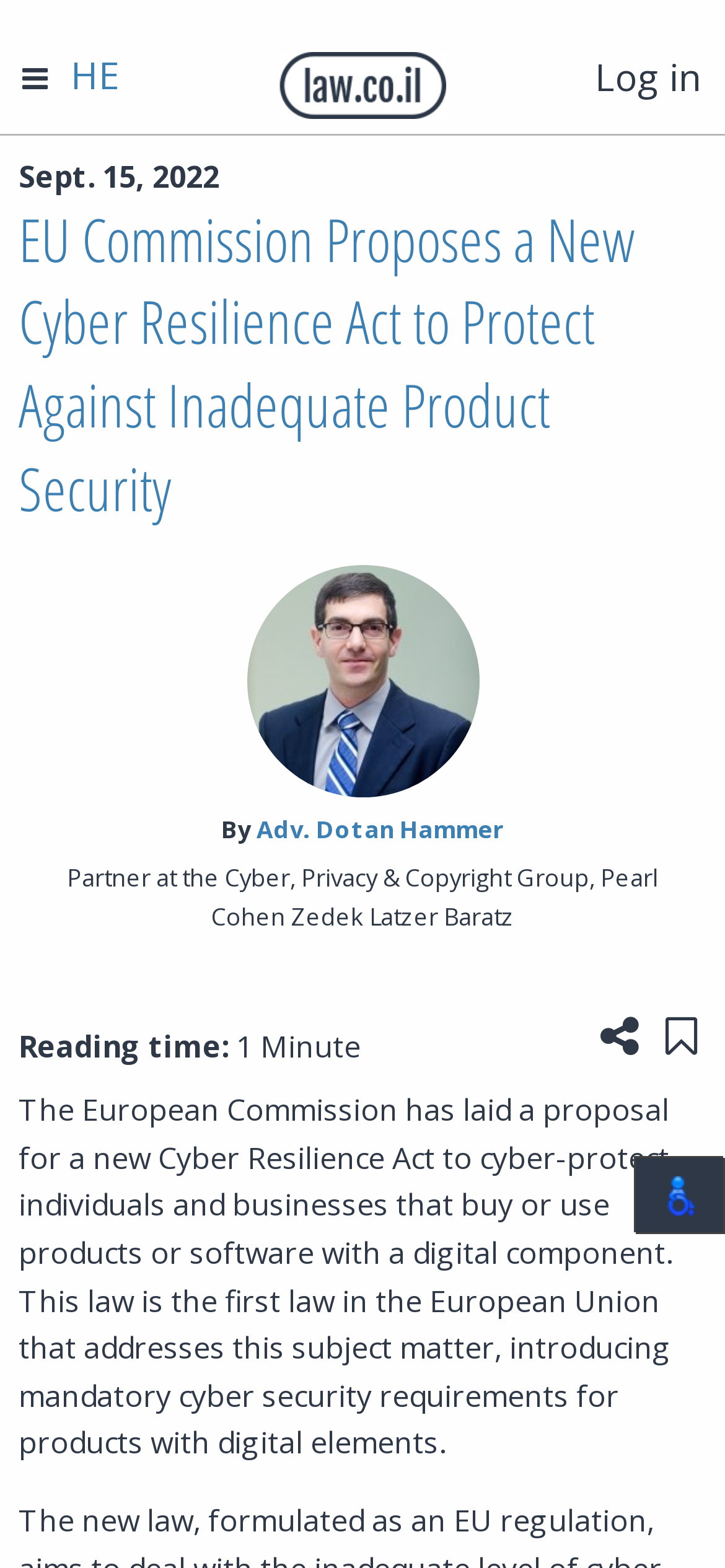Construct a comprehensive caption that outlines the webpage's structure and content.

The webpage appears to be a news article from law.co.il, with the title "EU Commission Proposes a New Cyber Resilience Act to Protect Against Inadequate Product Security". At the top of the page, there is a heading with the website's name, "law.co.il", accompanied by a link and an image. To the right of the heading, there are links for "Log in" and "Navigation". Below the heading, there is a language selection option, "HE", and a navigation menu.

The main content of the article is divided into sections. At the top, there is a time stamp, "Sept. 15, 2022", followed by the article's title. The author's name, "Adv. Dotan Hammer", is mentioned below the title, along with their affiliation, "Partner at the Cyber, Privacy & Copyright Group, Pearl Cohen Zedek Latzer Baratz".

The article's text is divided into paragraphs, with the main content starting from "The European Commission has laid a proposal for a new Cyber Resilience Act...". The text describes the proposal's purpose and its significance as the first law in the European Union to address cyber security requirements for products with digital elements.

At the bottom of the article, there are buttons for "Share this page" and "Save to 'My Content'". The "Share this page" button has a popup menu, and the "Save to 'My Content'" button has a tooltip.